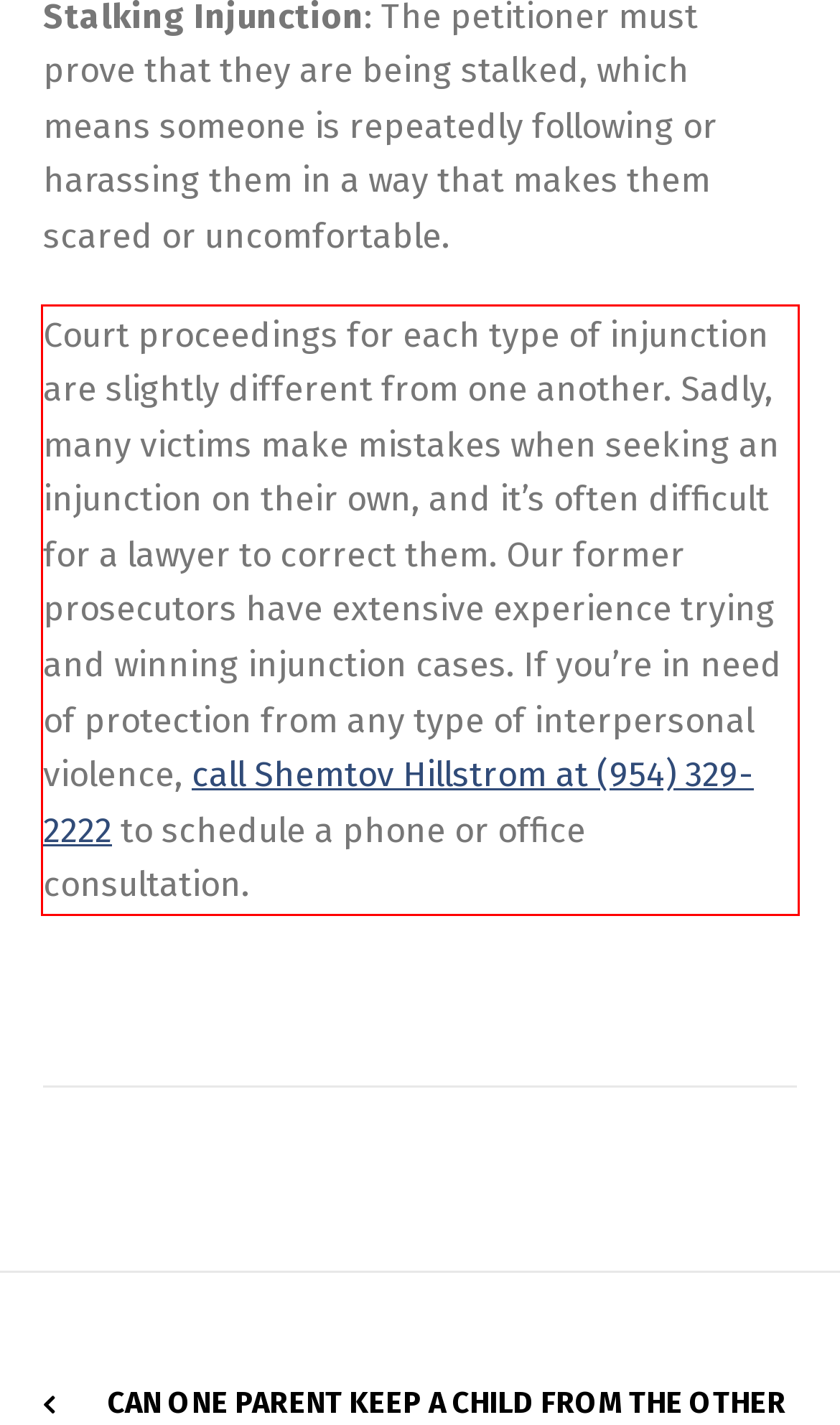Please recognize and transcribe the text located inside the red bounding box in the webpage image.

Court proceedings for each type of injunction are slightly different from one another. Sadly, many victims make mistakes when seeking an injunction on their own, and it’s often difficult for a lawyer to correct them. Our former prosecutors have extensive experience trying and winning injunction cases. If you’re in need of protection from any type of interpersonal violence, call Shemtov Hillstrom at (954) 329-2222 to schedule a phone or office consultation.